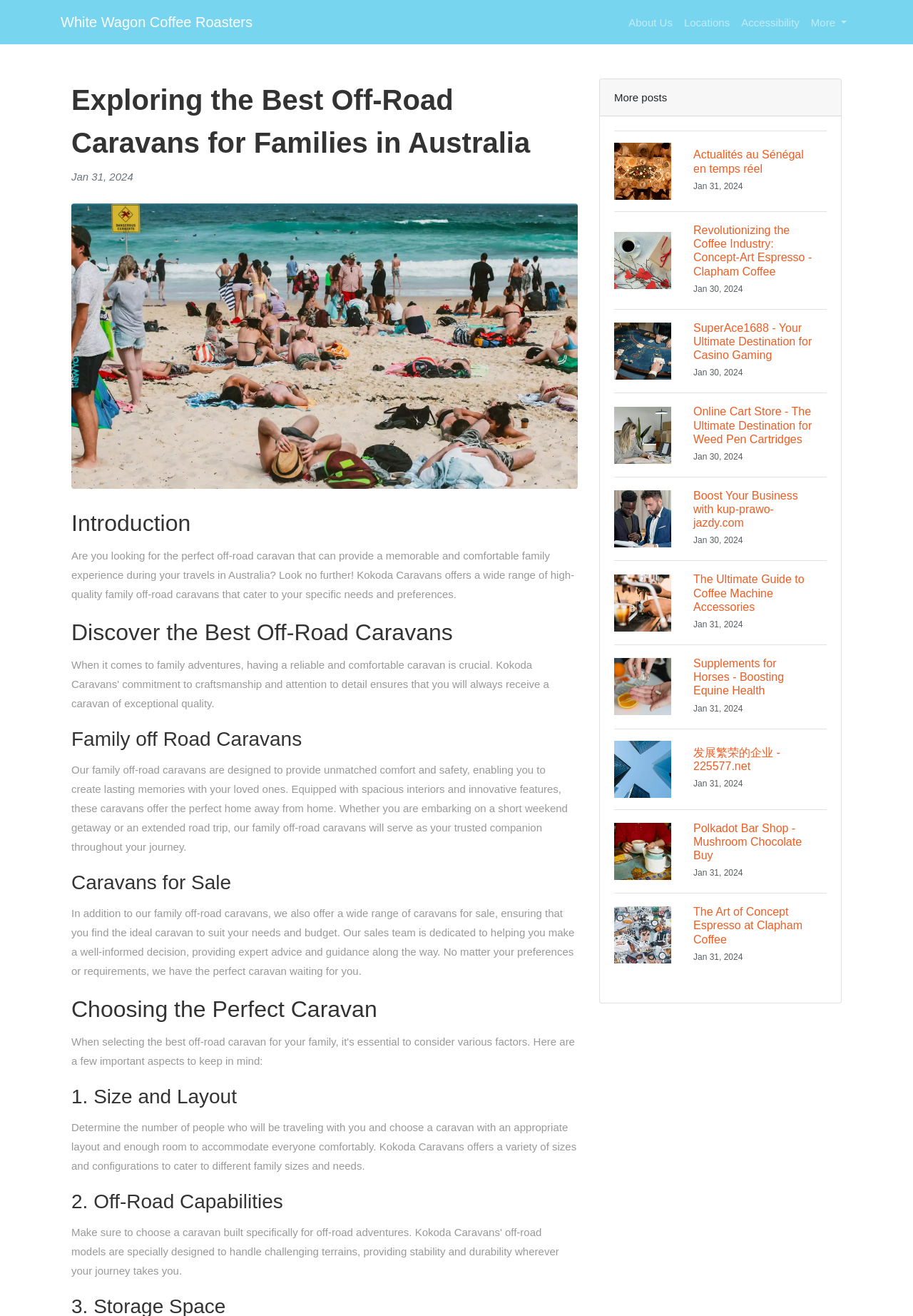Please mark the bounding box coordinates of the area that should be clicked to carry out the instruction: "Learn more about 'Caravans for Sale'".

[0.078, 0.659, 0.633, 0.682]